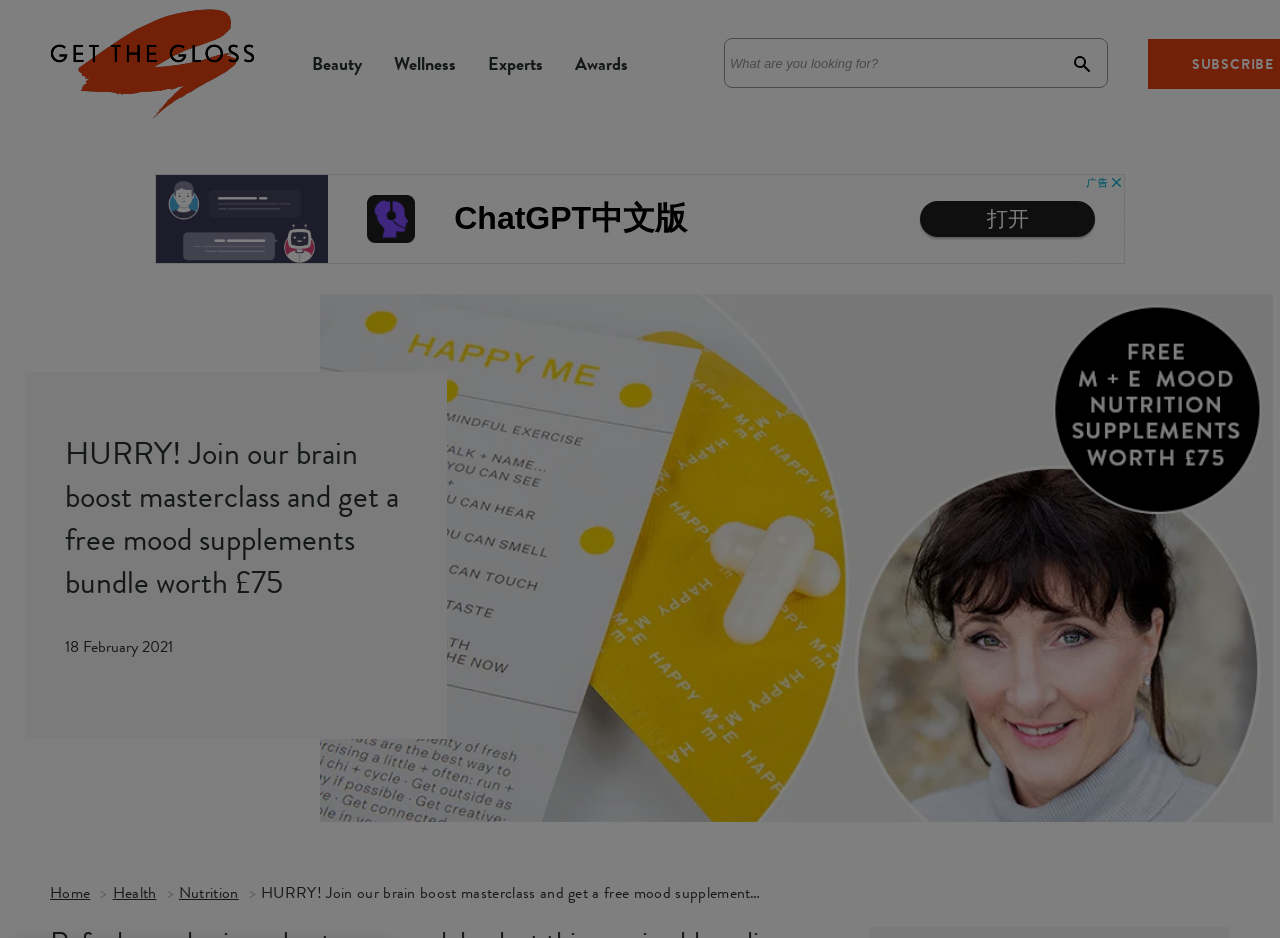Please mark the clickable region by giving the bounding box coordinates needed to complete this instruction: "Click on the 'HURRY! Join our brain boost masterclass...' link".

[0.204, 0.94, 0.595, 0.963]